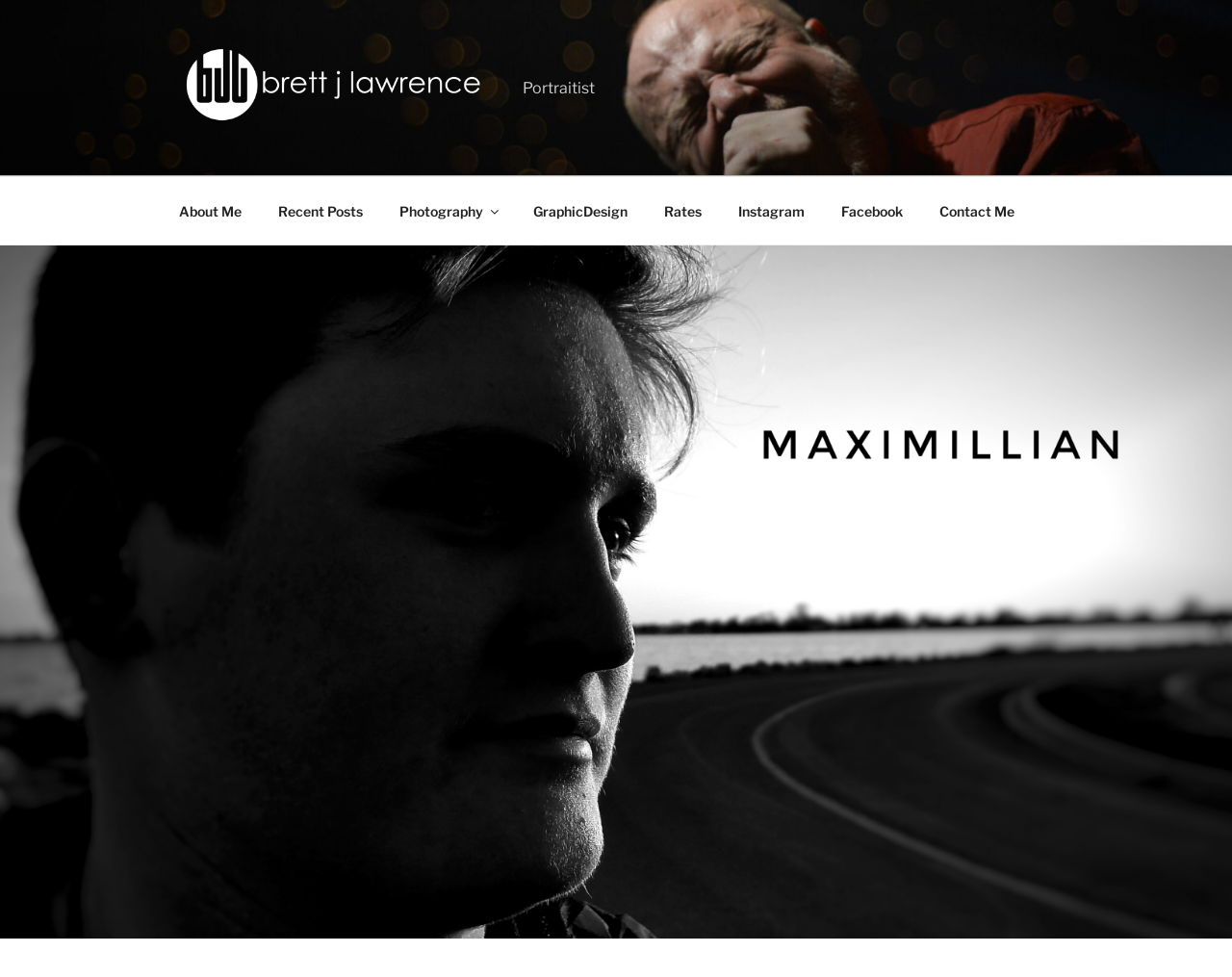Pinpoint the bounding box coordinates for the area that should be clicked to perform the following instruction: "click About Me".

[0.131, 0.192, 0.209, 0.24]